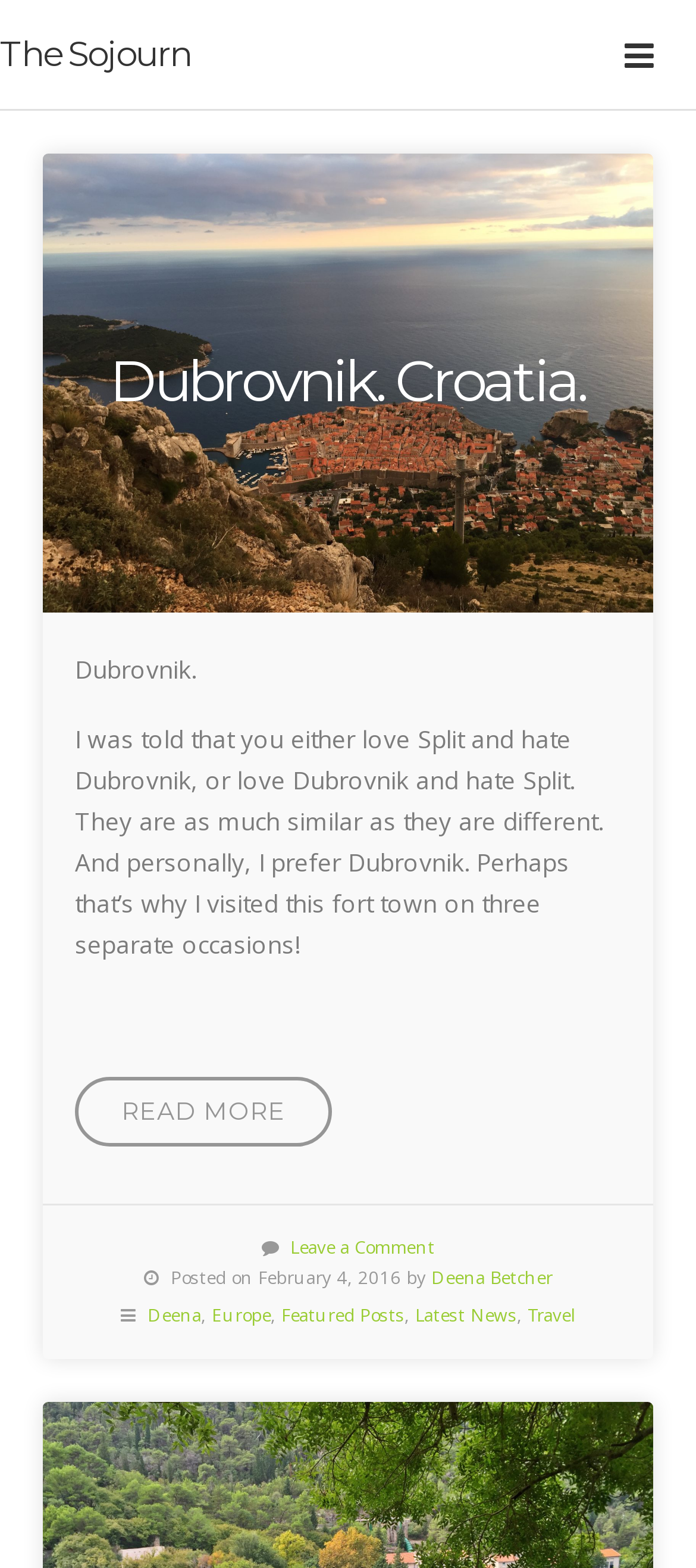Identify the bounding box coordinates of the element to click to follow this instruction: 'visit the author's homepage'. Ensure the coordinates are four float values between 0 and 1, provided as [left, top, right, bottom].

[0.619, 0.808, 0.794, 0.822]